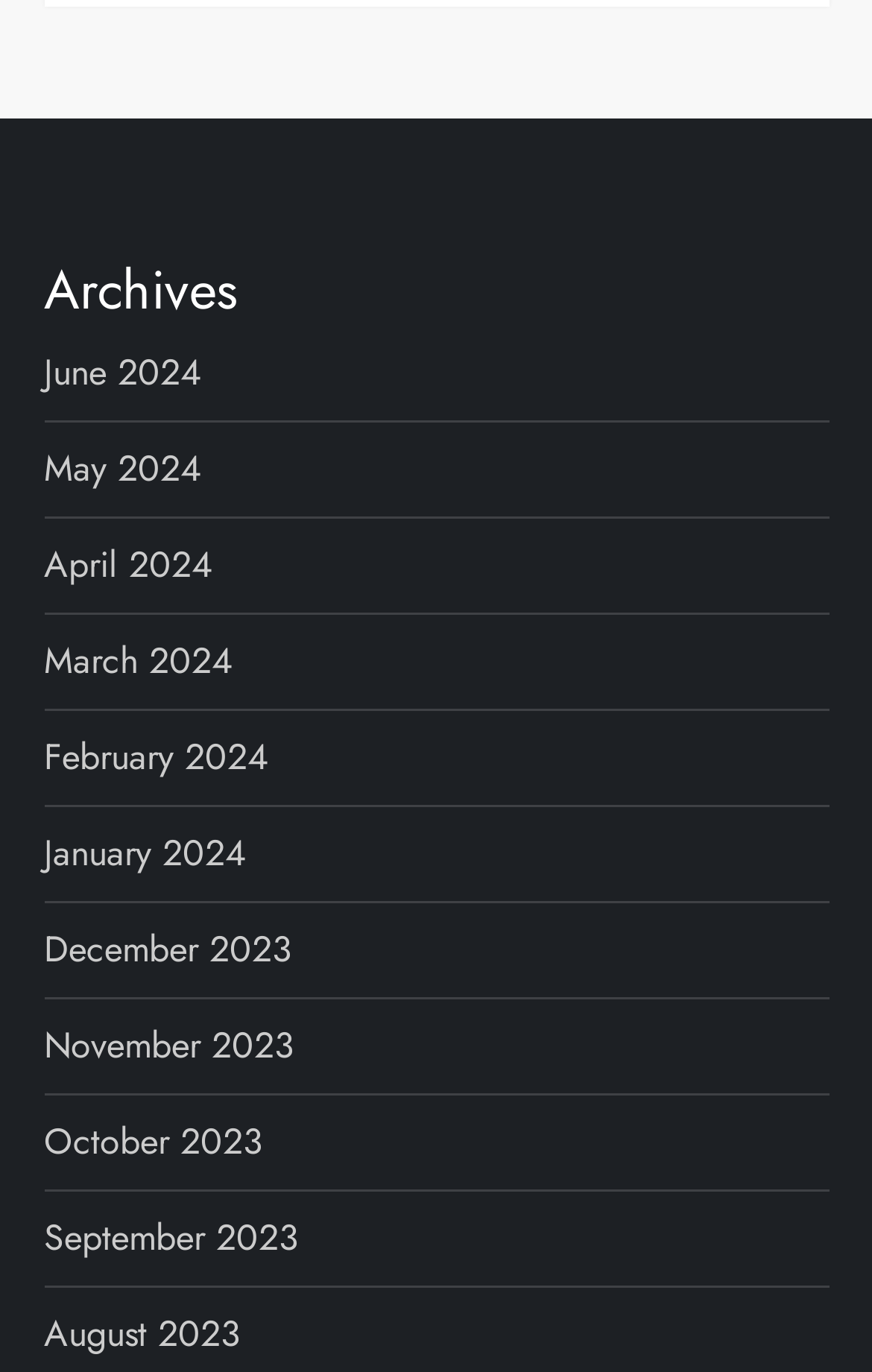Identify the bounding box coordinates of the element to click to follow this instruction: 'browse archives for April 2024'. Ensure the coordinates are four float values between 0 and 1, provided as [left, top, right, bottom].

[0.05, 0.39, 0.242, 0.435]